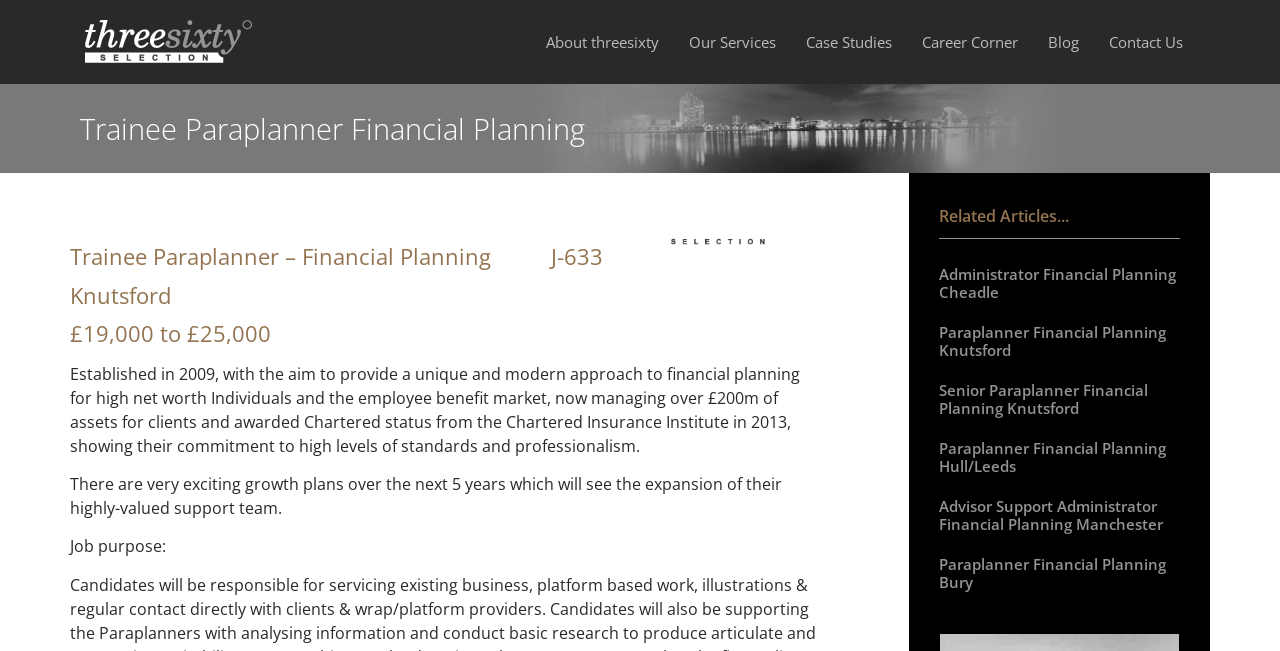Explain the features and main sections of the webpage comprehensively.

The webpage appears to be a job posting for a Trainee Paraplanner position at a financial planning firm. At the top of the page, there are seven links to different sections of the website, including "About threesixty", "Our Services", and "Career Corner". 

Below the links, there is a heading that reads "Trainee Paraplanner Financial Planning" followed by the company's logo and a brief description of the company. The company description mentions that it was established in 2009 and provides a unique and modern approach to financial planning for high net worth individuals and the employee benefit market.

To the right of the company description, there are three headings that provide details about the job, including the location "Knutsford", the salary range "£19,000 to £25,000", and the job reference number "J-633".

Below the job details, there is a paragraph that describes the company's growth plans and its commitment to high levels of standards and professionalism. 

Further down the page, there is a section with the heading "Job purpose:" followed by a brief description of the job. 

On the right side of the page, there are five articles or job postings related to financial planning, each with a heading and a link to the full article. The headings include "Administrator Financial Planning Cheadle", "Paraplanner Financial Planning Knutsford", "Senior Paraplanner Financial Planning Knutsford", "Paraplanner Financial Planning Hull/Leeds", and "Advisor Support Administrator Financial Planning Manchester".